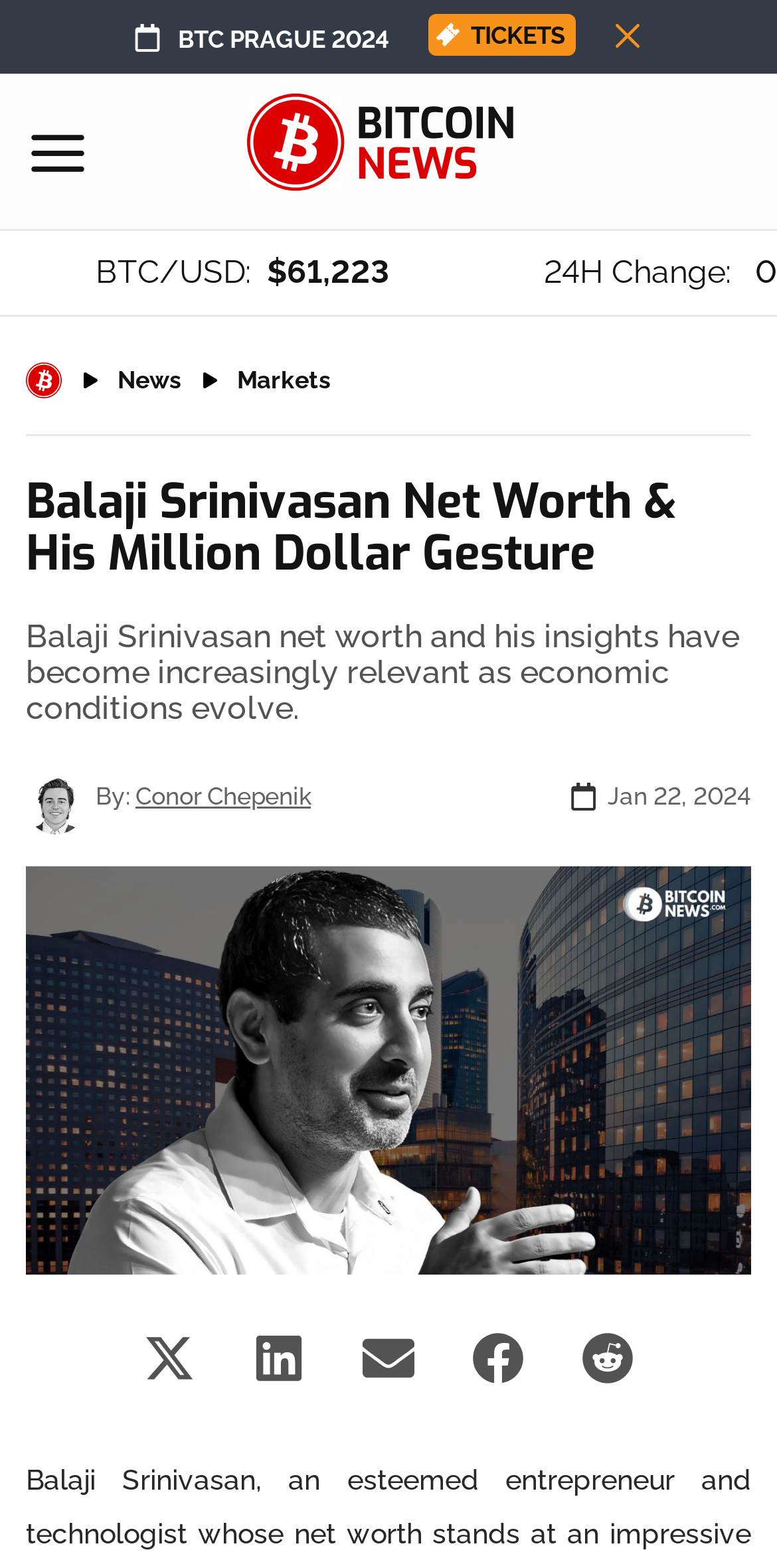Show the bounding box coordinates for the HTML element described as: "News".

[0.151, 0.224, 0.233, 0.261]